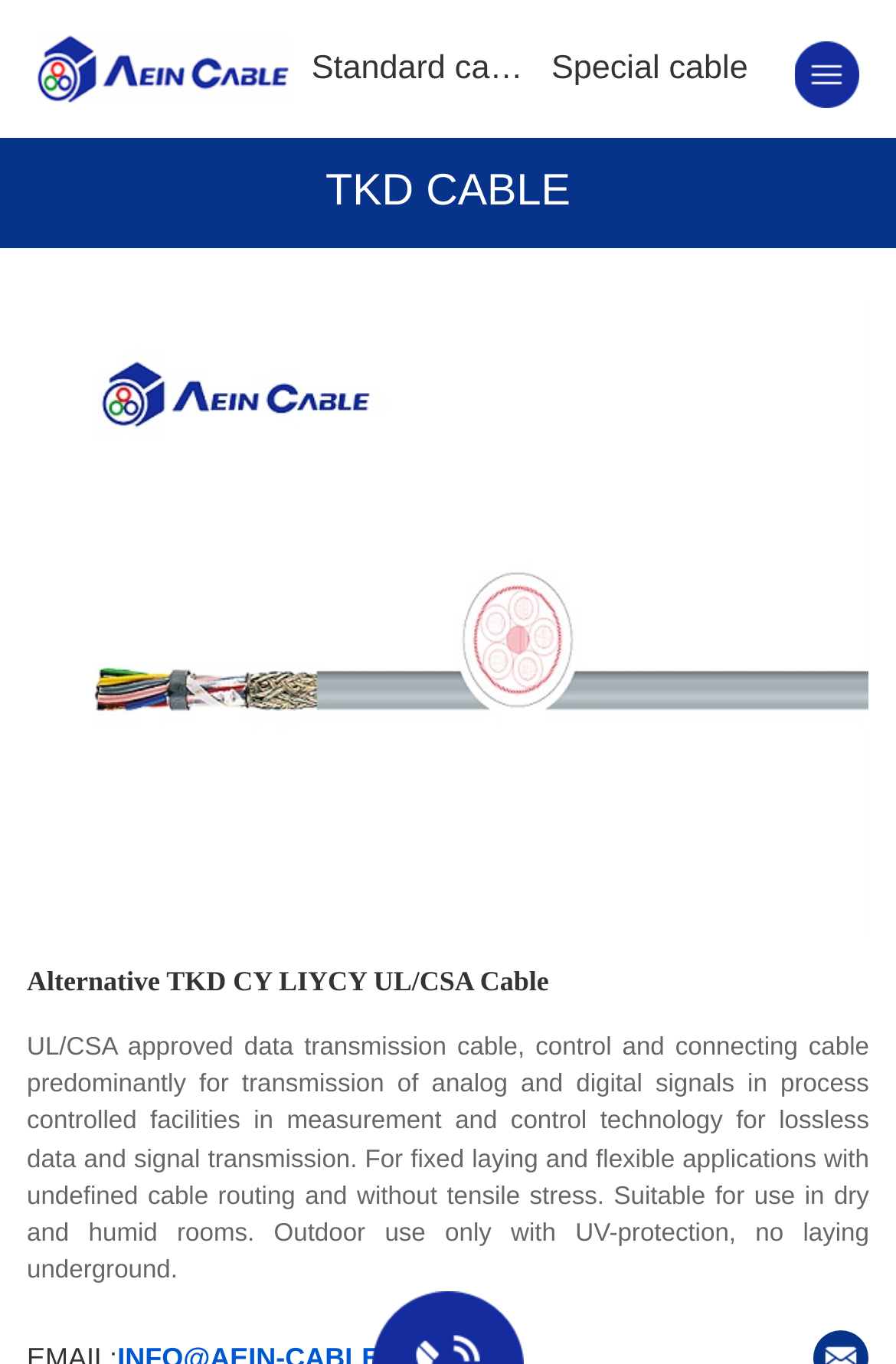What is the approval status of the cable?
Look at the image and respond to the question as thoroughly as possible.

The image description 'Alternative TKD CY LIYCY UL/CSA Cable' and the detailed text description both mention that the cable is 'UL/CSA approved', indicating that it has received approval from these organizations.